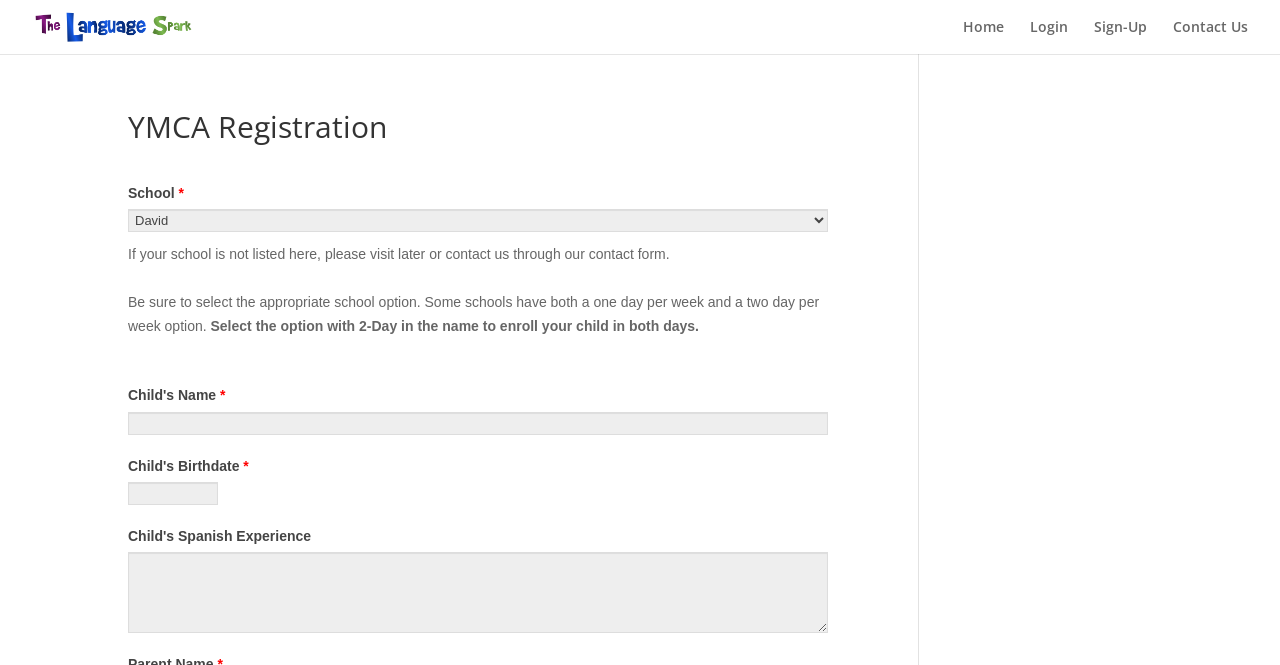What is the purpose of this webpage?
Look at the image and answer the question with a single word or phrase.

YMCA Registration